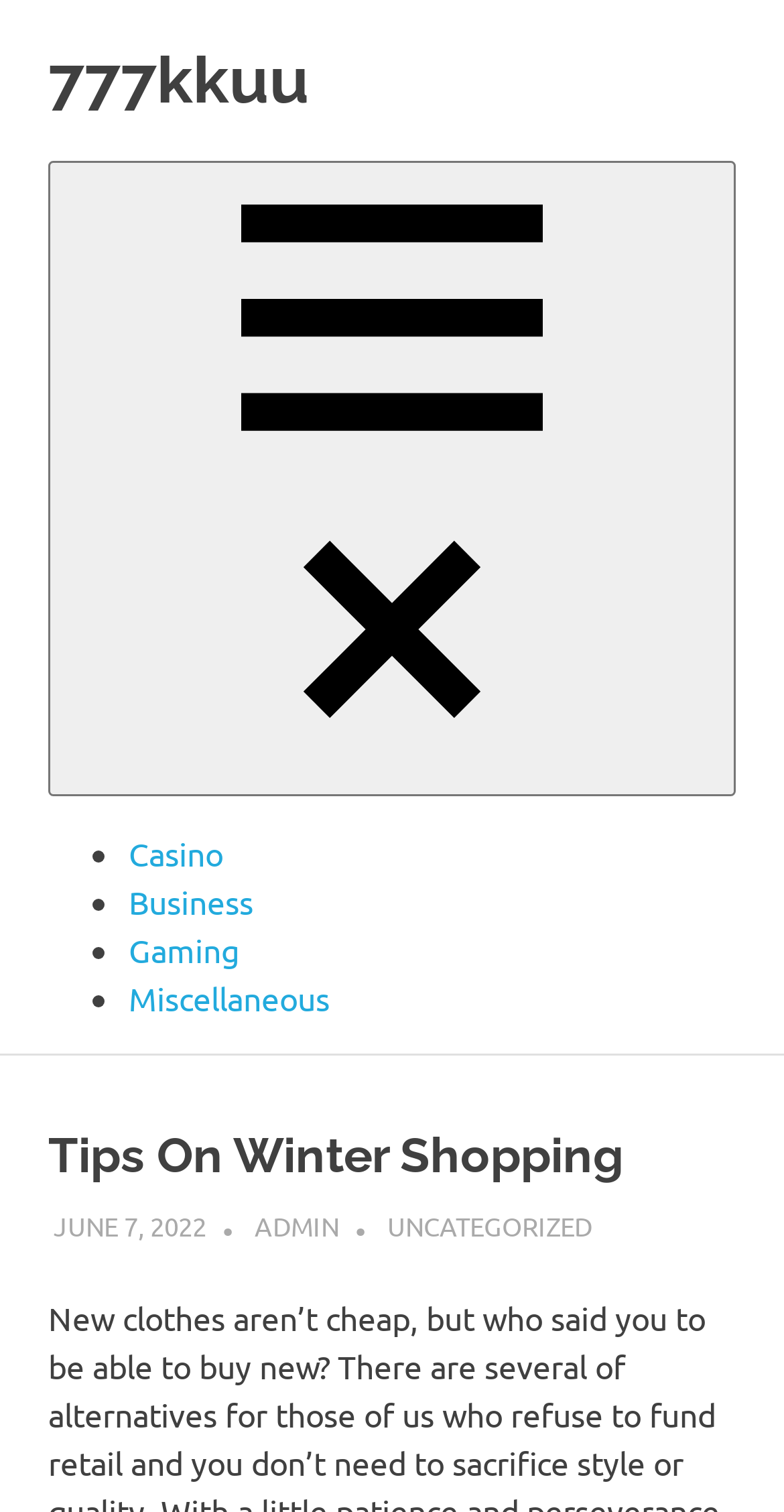Can you provide the bounding box coordinates for the element that should be clicked to implement the instruction: "Expand the 'Menu' button"?

[0.062, 0.106, 0.938, 0.527]